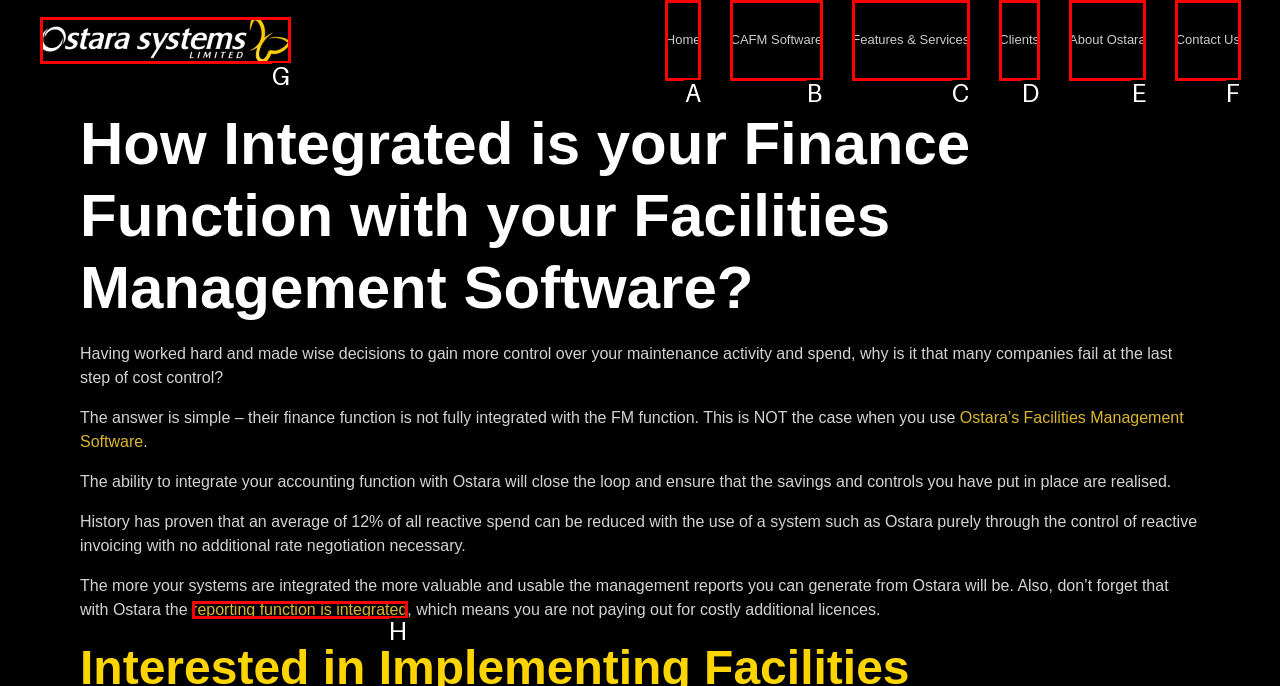Given the description: Features & Services, identify the HTML element that corresponds to it. Respond with the letter of the correct option.

C